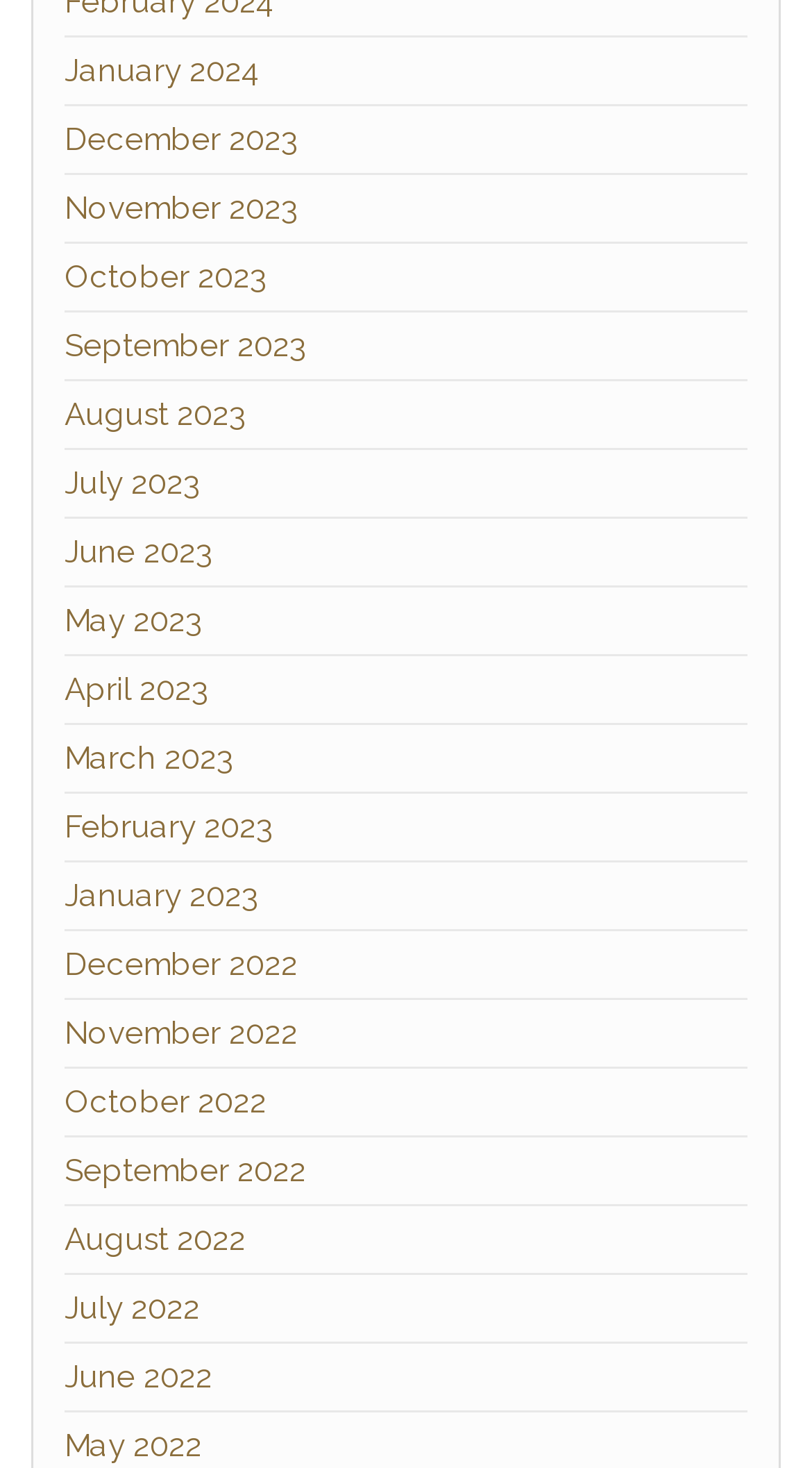Determine the bounding box for the UI element as described: "June 2023". The coordinates should be represented as four float numbers between 0 and 1, formatted as [left, top, right, bottom].

[0.079, 0.363, 0.262, 0.389]